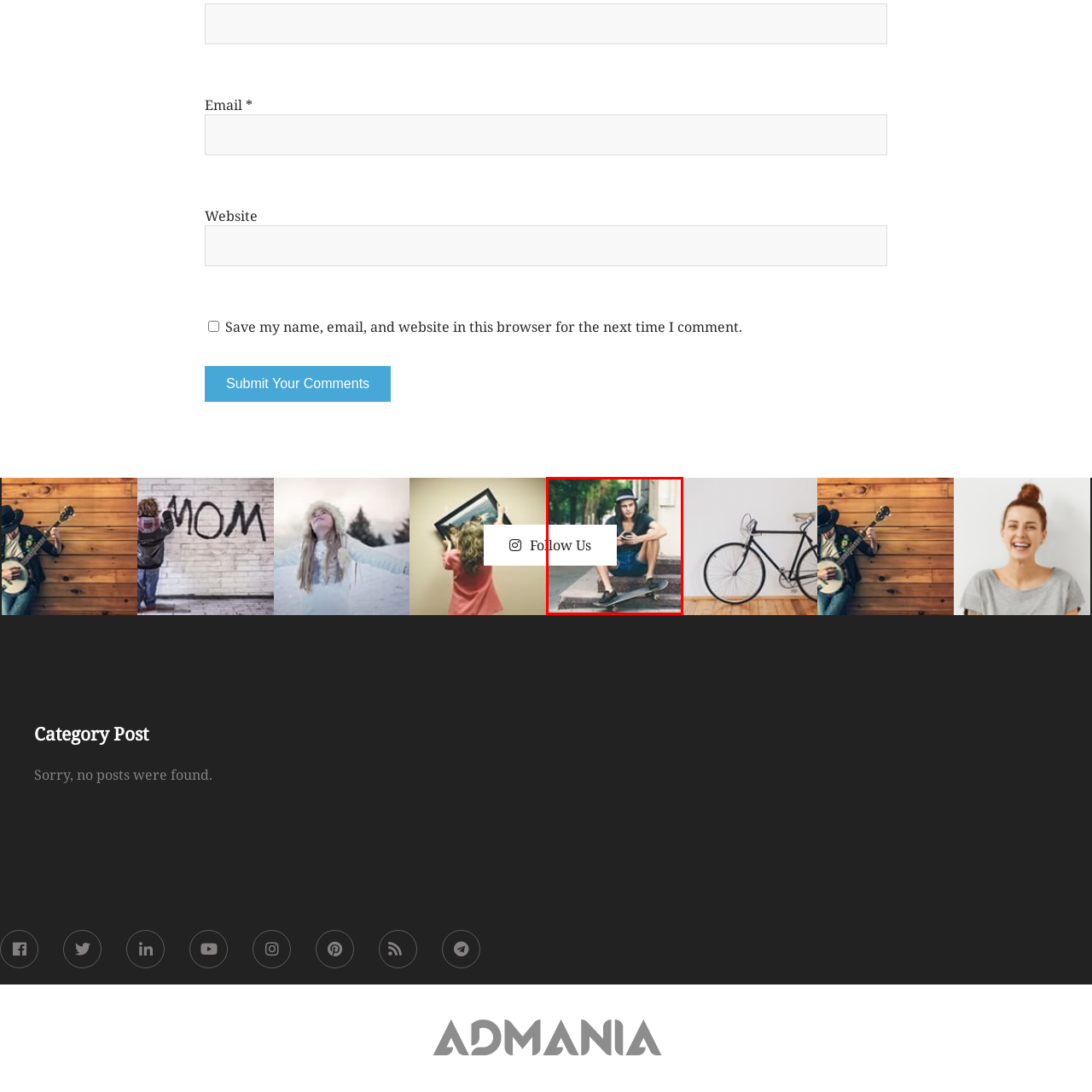What is the person focused on?
Observe the part of the image inside the red bounding box and answer the question concisely with one word or a short phrase.

smartphone